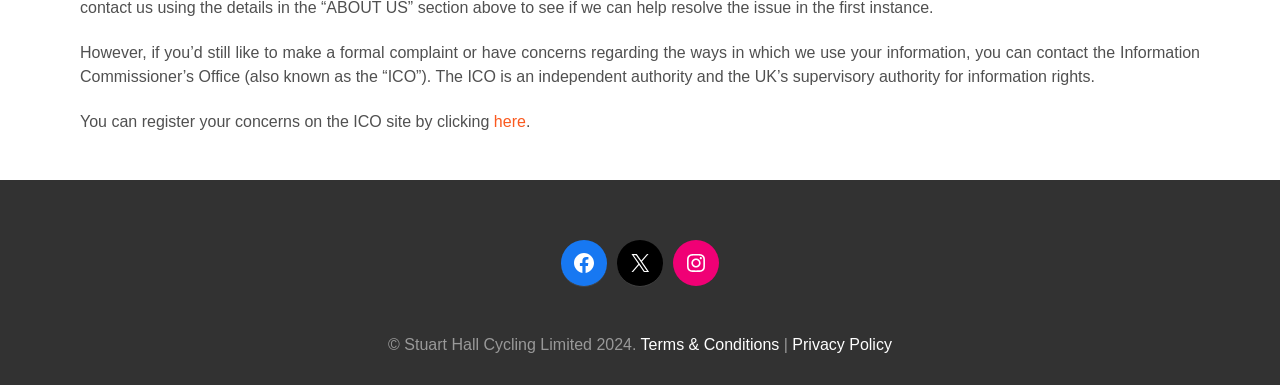What is the supervisory authority for information rights in the UK?
Using the image, elaborate on the answer with as much detail as possible.

The question is asking about the supervisory authority for information rights in the UK. According to the StaticText element with ID 555, the ICO (Information Commissioner's Office) is the independent authority and the UK's supervisory authority for information rights.